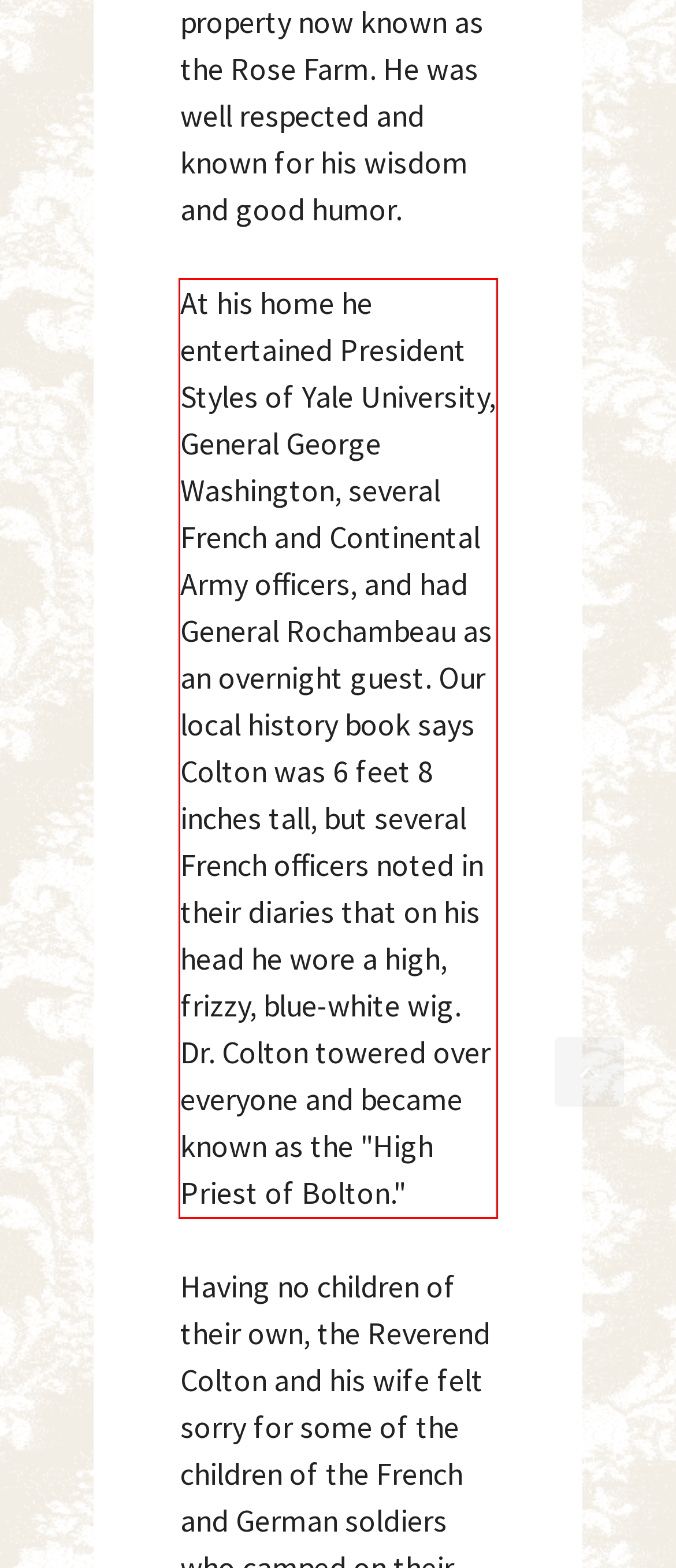Identify the text inside the red bounding box in the provided webpage screenshot and transcribe it.

At his home he entertained President Styles of Yale University, General George Washington, several French and Continental Army officers, and had General Rochambeau as an overnight guest. Our local history book says Colton was 6 feet 8 inches tall, but several French officers noted in their diaries that on his head he wore a high, frizzy, blue-white wig. Dr. Colton towered over everyone and became known as the "High Priest of Bolton."